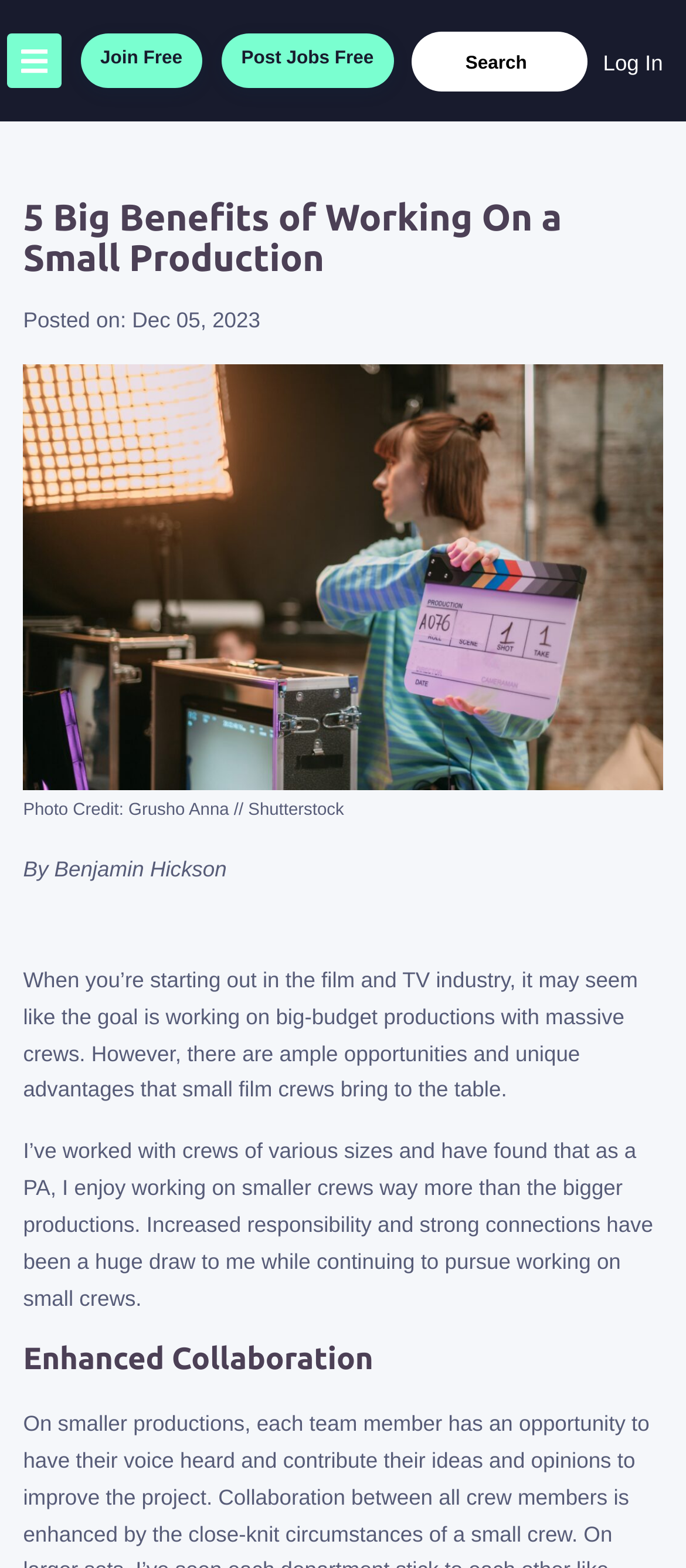Please determine the bounding box coordinates of the element's region to click in order to carry out the following instruction: "Log in to the account". The coordinates should be four float numbers between 0 and 1, i.e., [left, top, right, bottom].

[0.879, 0.032, 0.966, 0.048]